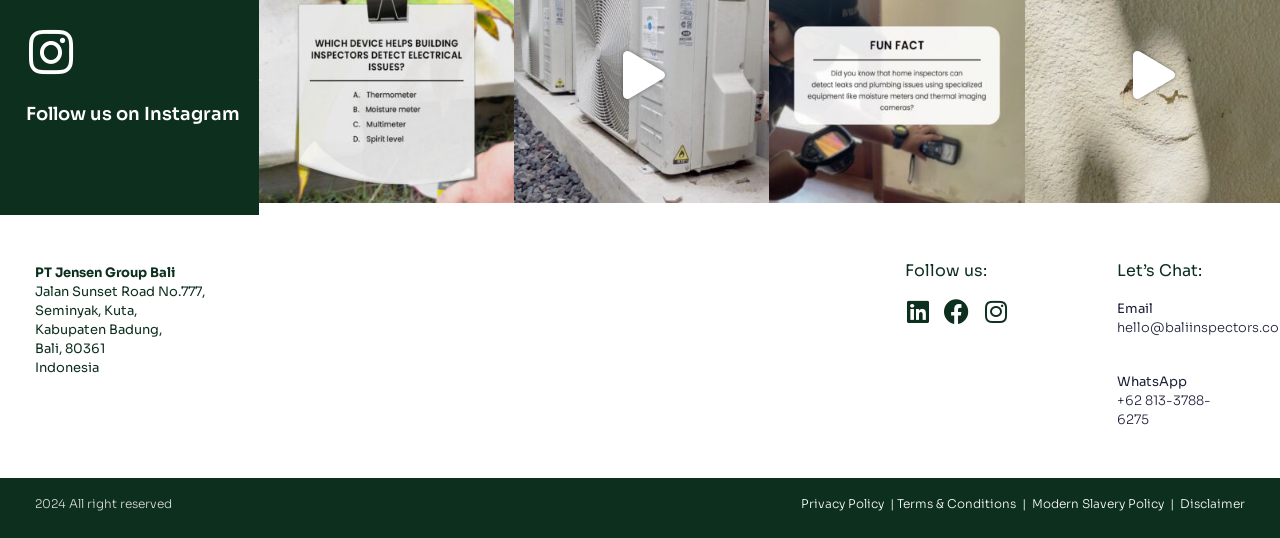Predict the bounding box coordinates for the UI element described as: "Date view". The coordinates should be four float numbers between 0 and 1, presented as [left, top, right, bottom].

None